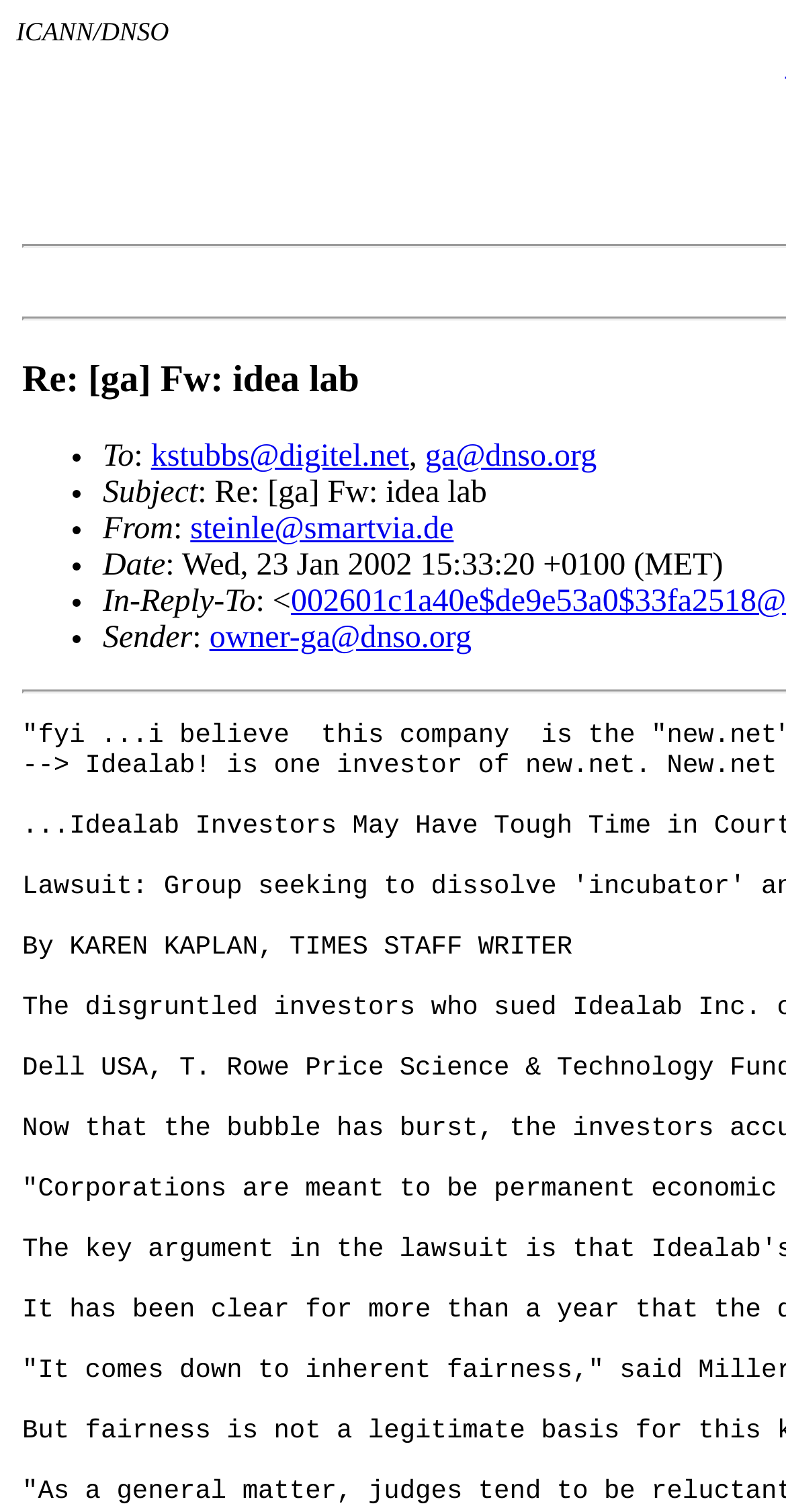Answer the following in one word or a short phrase: 
Is there a sender mentioned?

Yes